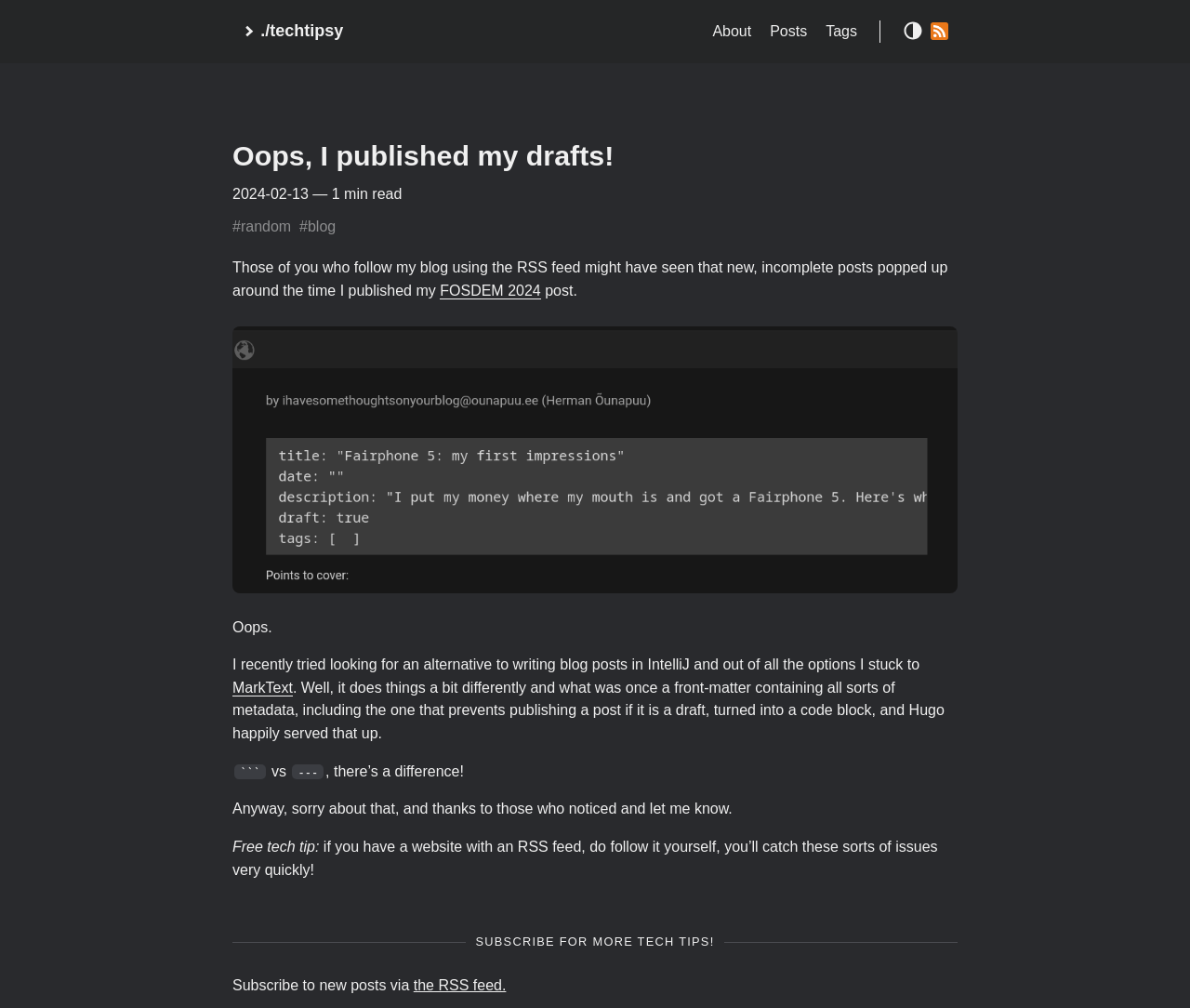Determine the webpage's heading and output its text content.

Oops, I published my drafts!